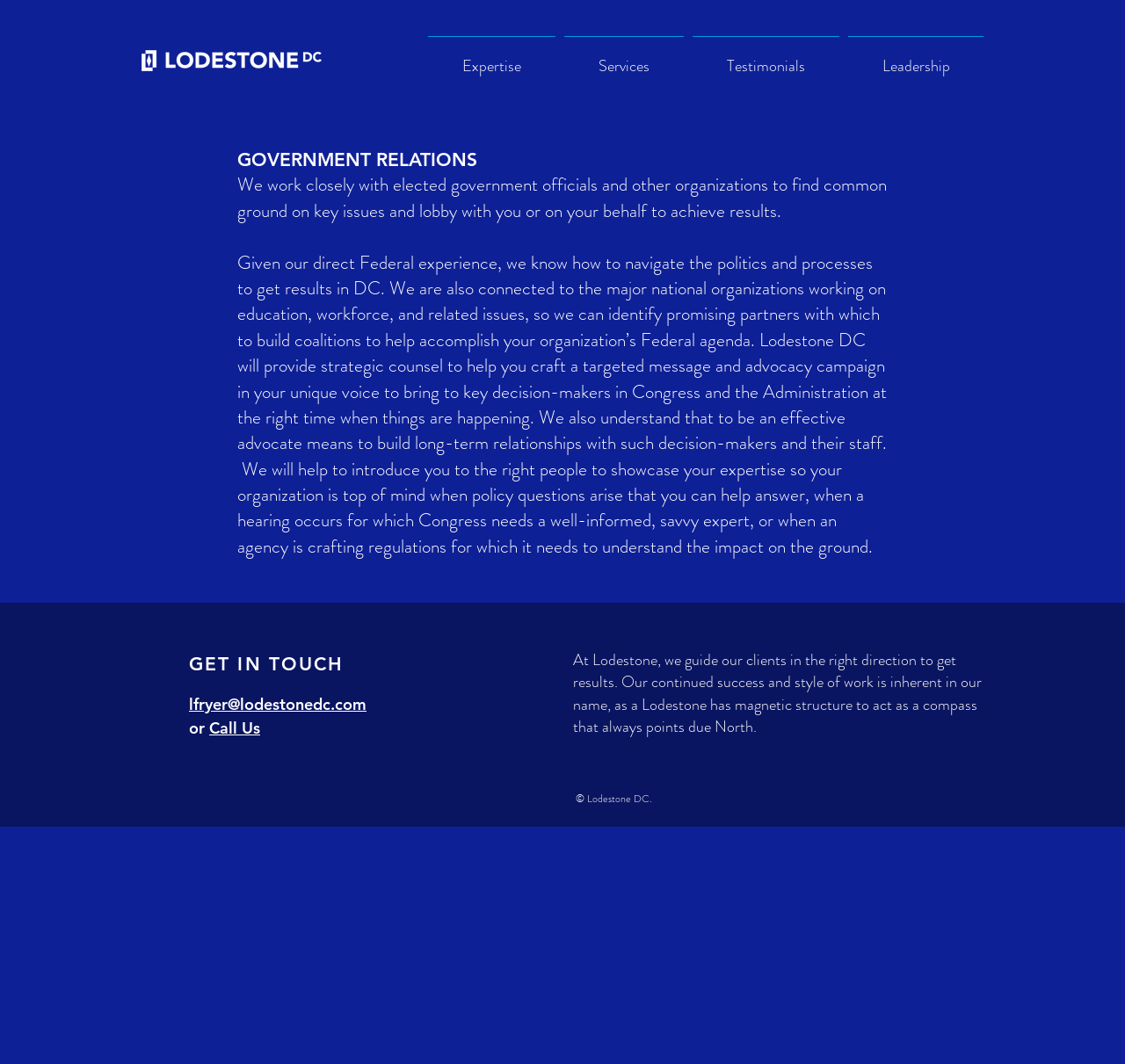What is the purpose of Lodestone DC's advocacy campaign?
Please respond to the question thoroughly and include all relevant details.

I determined the answer by reading the text below the 'GOVERNMENT RELATIONS' heading. This text describes Lodestone DC's advocacy campaign as helping clients craft a targeted message to bring to key decision-makers in Congress and the Administration.